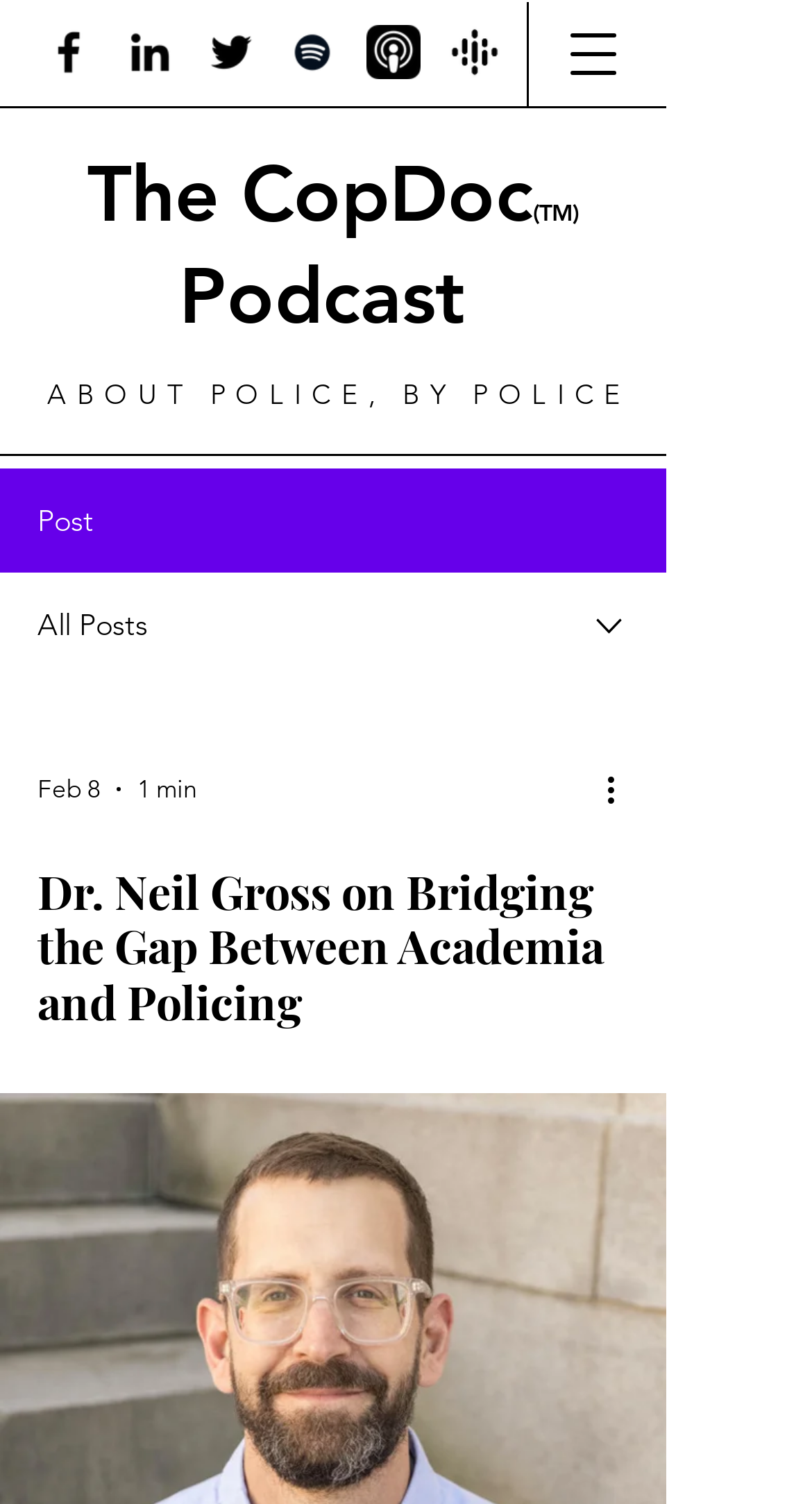Locate the bounding box coordinates of the element you need to click to accomplish the task described by this instruction: "Filter posts by date".

[0.0, 0.381, 0.821, 0.45]